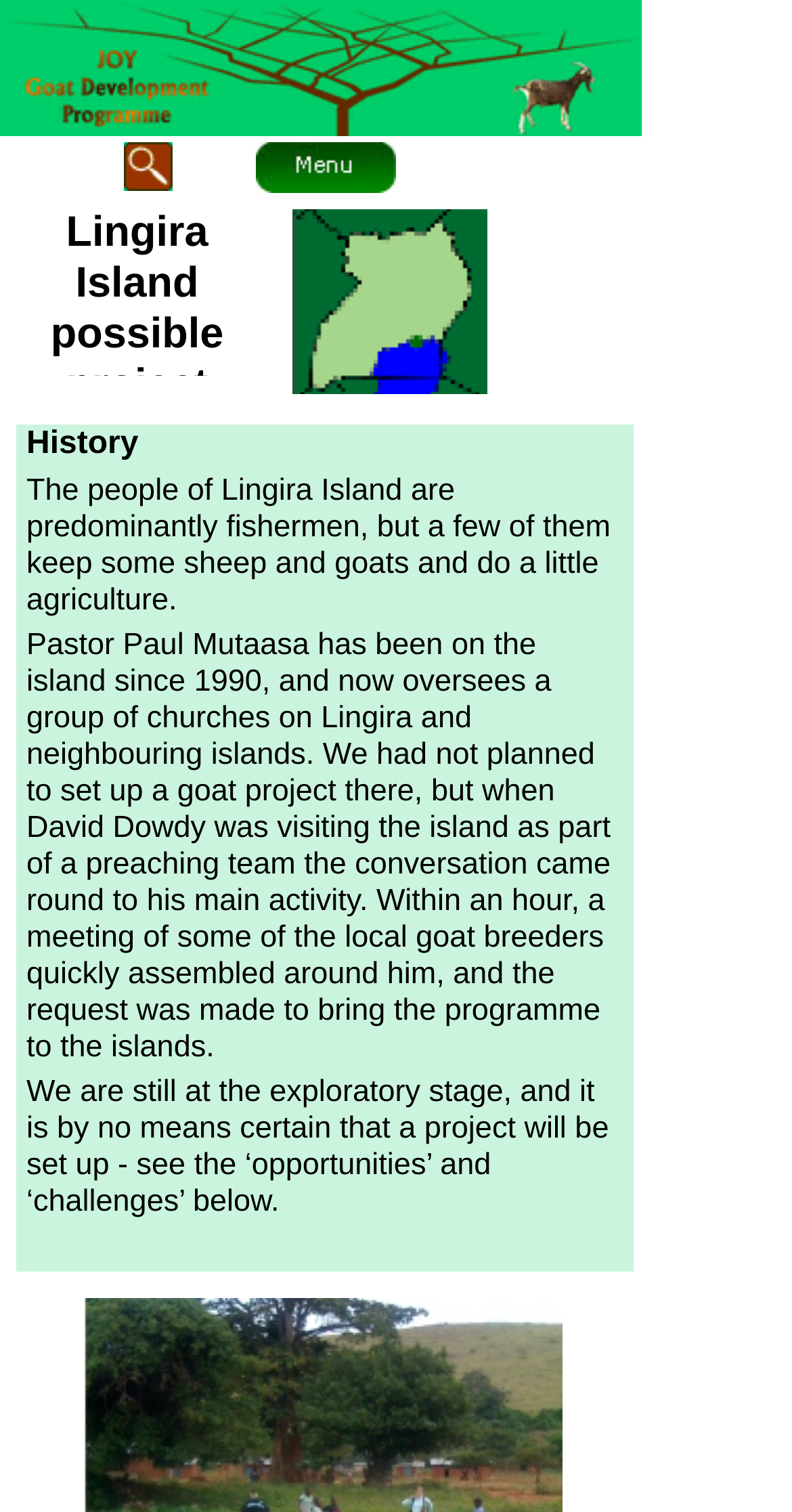Produce an extensive caption that describes everything on the webpage.

The webpage is about Lingira Island, with a focus on a potential dairy goat project. At the top left of the page, there is an image with the caption "Search this site". Below this image, there are three headings: "Lingira Island", "possible project", and "History", which are aligned to the left side of the page. 

Under the "History" heading, there are three paragraphs of text. The first paragraph describes the occupation and activities of the people on Lingira Island. The second paragraph talks about Pastor Paul Mutaasa and his work on the island, as well as the initial conversation about bringing a goat project to the island. The third paragraph mentions that the project is still in the exploratory stage and its feasibility is uncertain. 

At the bottom of the third paragraph, there is a sentence that directs the reader to the "opportunities" and "challenges" section, which is likely located below this text. Overall, the webpage provides an introduction to Lingira Island and its potential for a dairy goat project, along with some background information on the island's history and the project's current status.